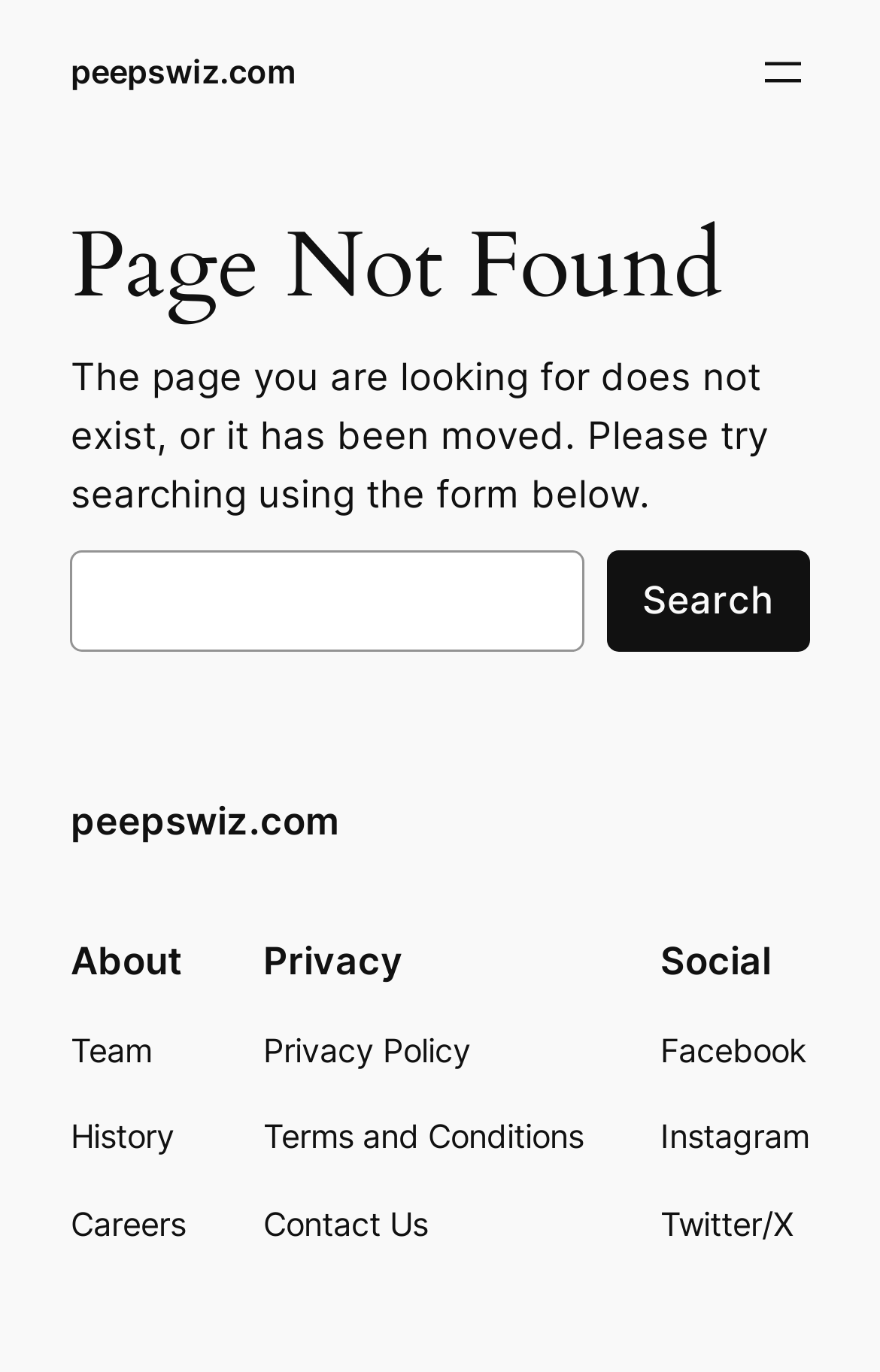Locate the bounding box coordinates of the element to click to perform the following action: 'Open menu'. The coordinates should be given as four float values between 0 and 1, in the form of [left, top, right, bottom].

[0.858, 0.033, 0.92, 0.072]